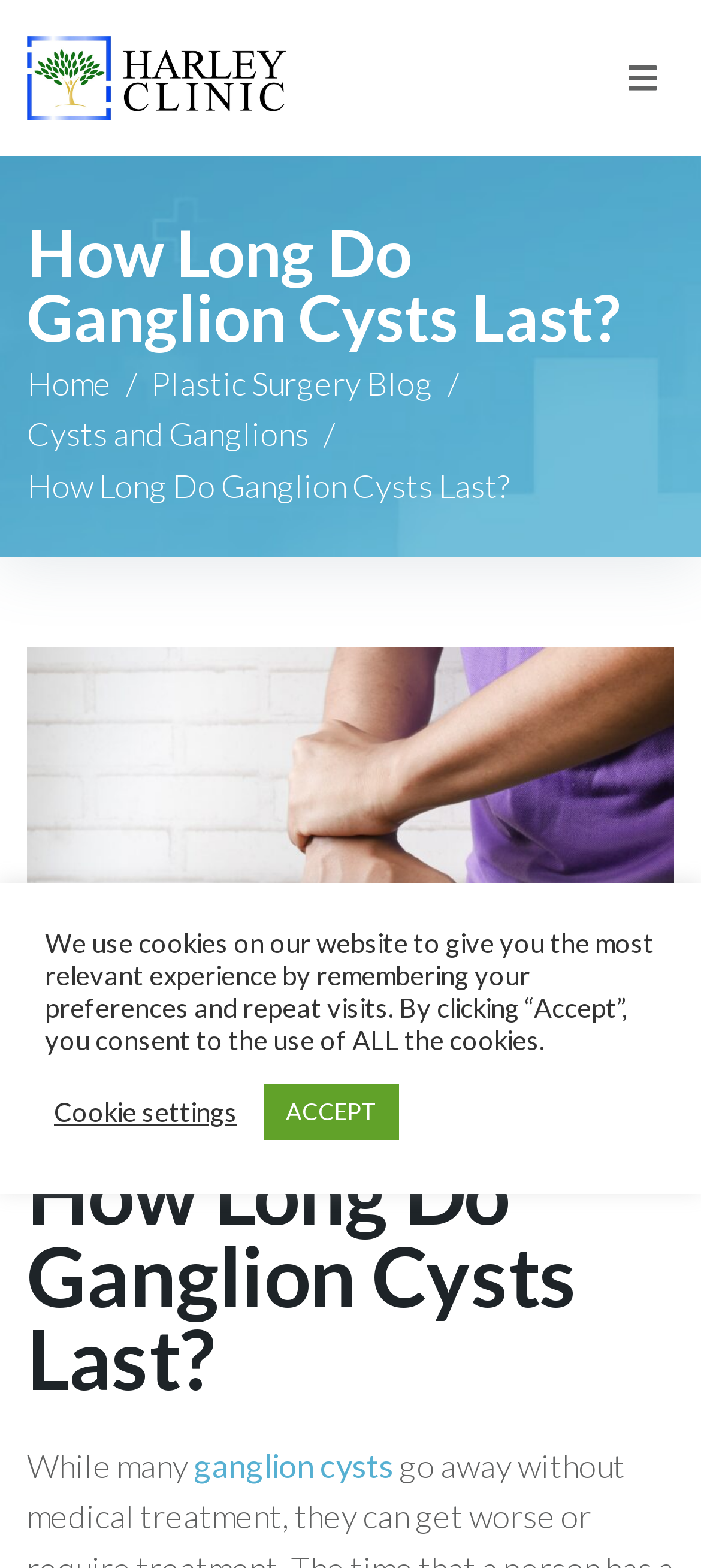What is the name of the clinic?
Give a detailed and exhaustive answer to the question.

The name of the clinic can be found in the top-left corner of the webpage, where the logo and the text 'Harley Clinic' are located.